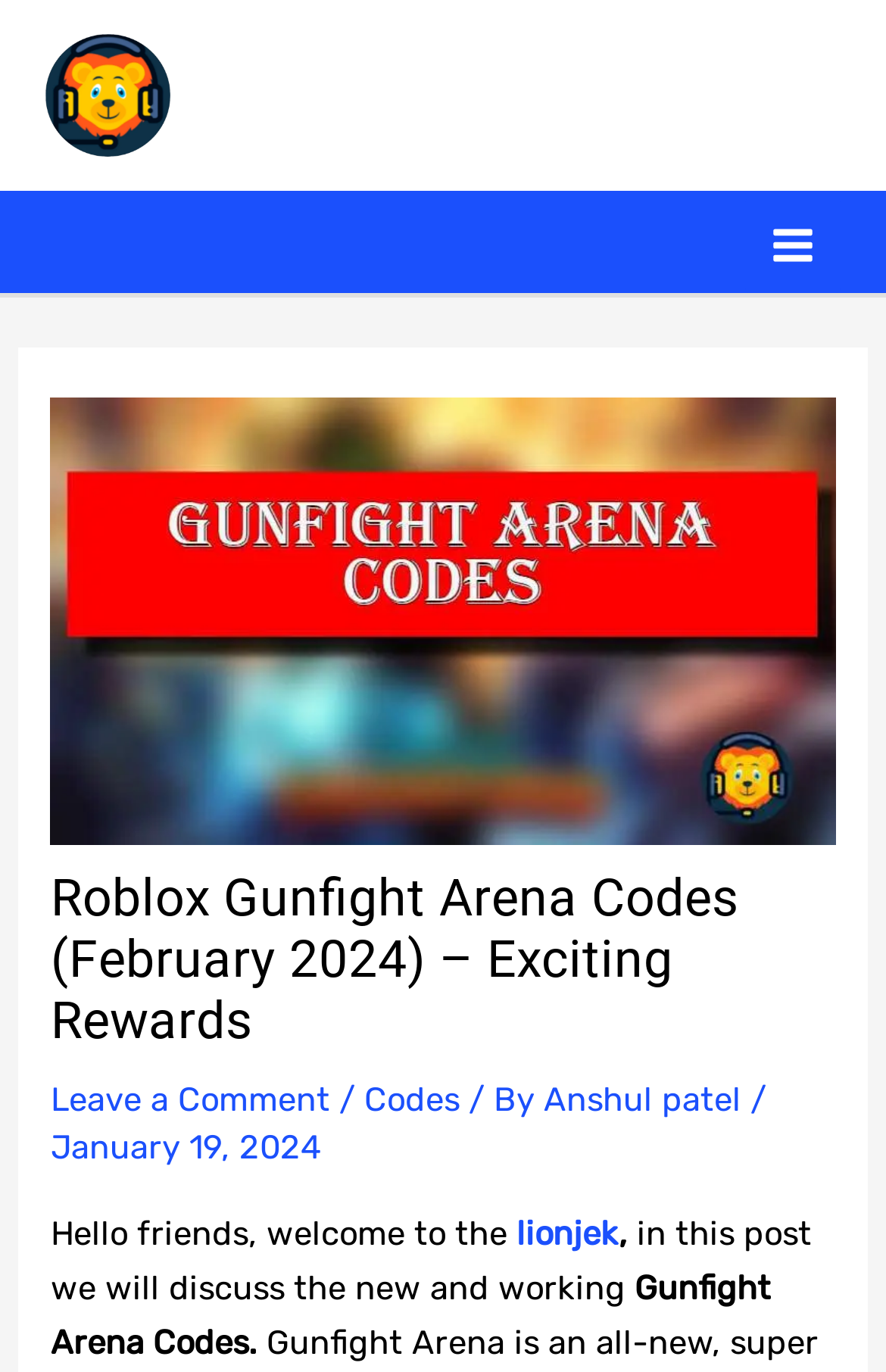Could you please study the image and provide a detailed answer to the question:
What is the name of the website?

The logo at the top left corner of the webpage has the text 'Lionjek' which suggests that it is the name of the website.